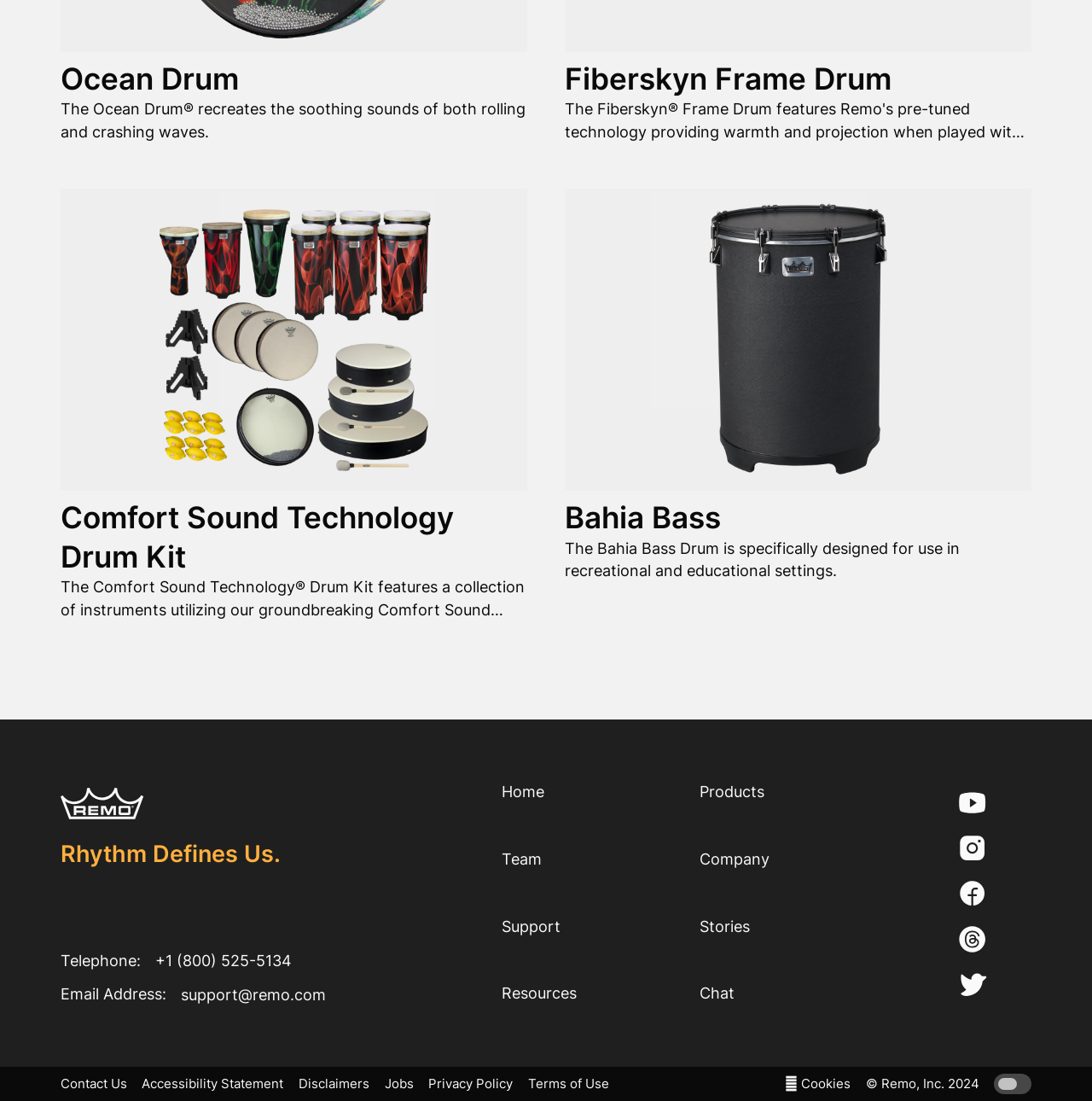Provide a single word or phrase answer to the question: 
What is the name of the bass drum?

Bahia Bass